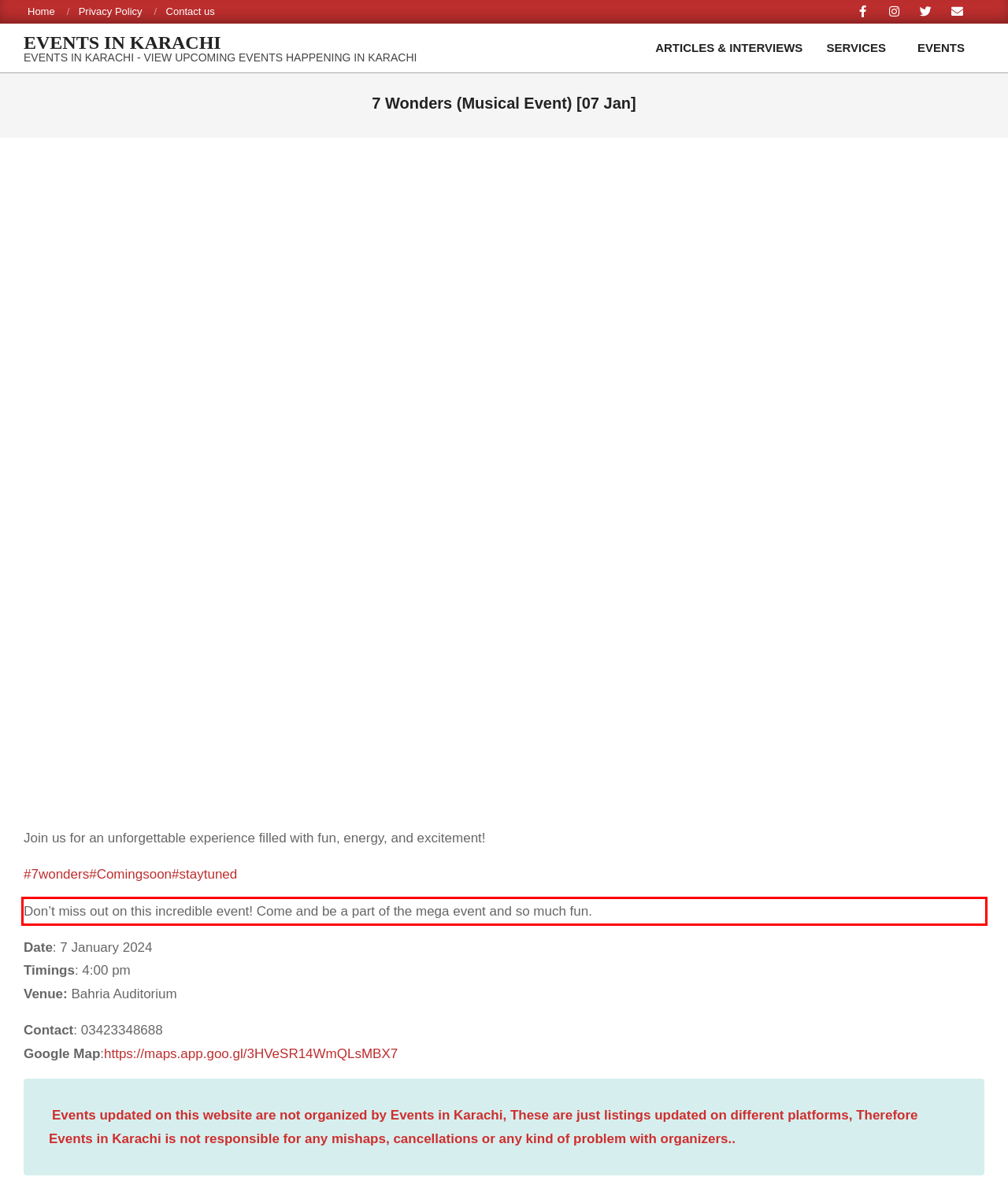Please analyze the screenshot of a webpage and extract the text content within the red bounding box using OCR.

Don’t miss out on this incredible event! Come and be a part of the mega event and so much fun.